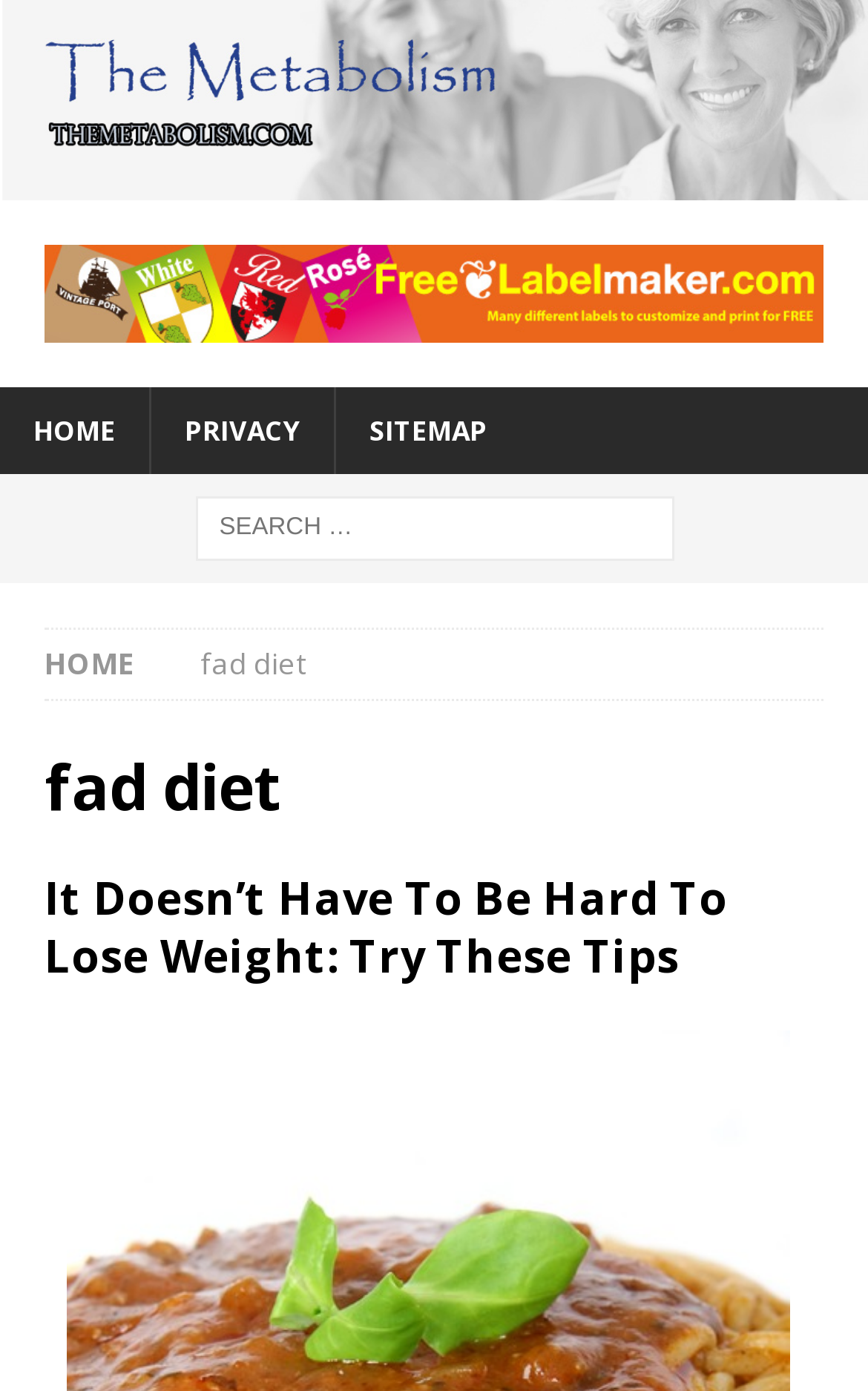Respond to the question below with a single word or phrase:
What is the first article title?

It Doesn’t Have To Be Hard To Lose Weight: Try These Tips